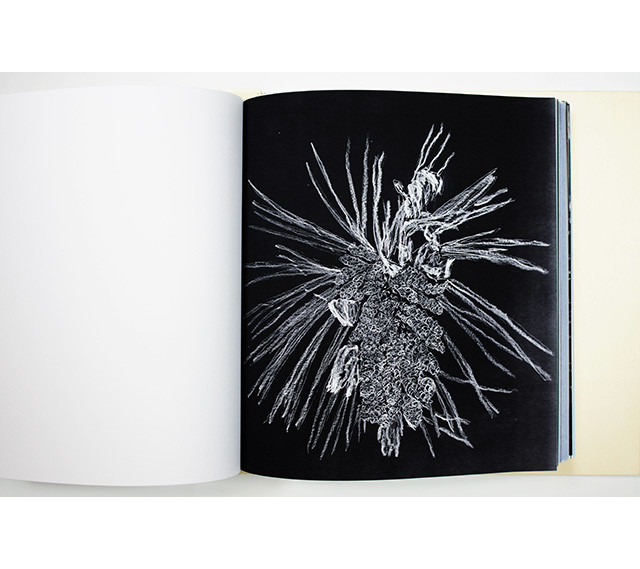Answer the following query with a single word or phrase:
What is the purpose of the publication that features this image?

Combining art and environmental science